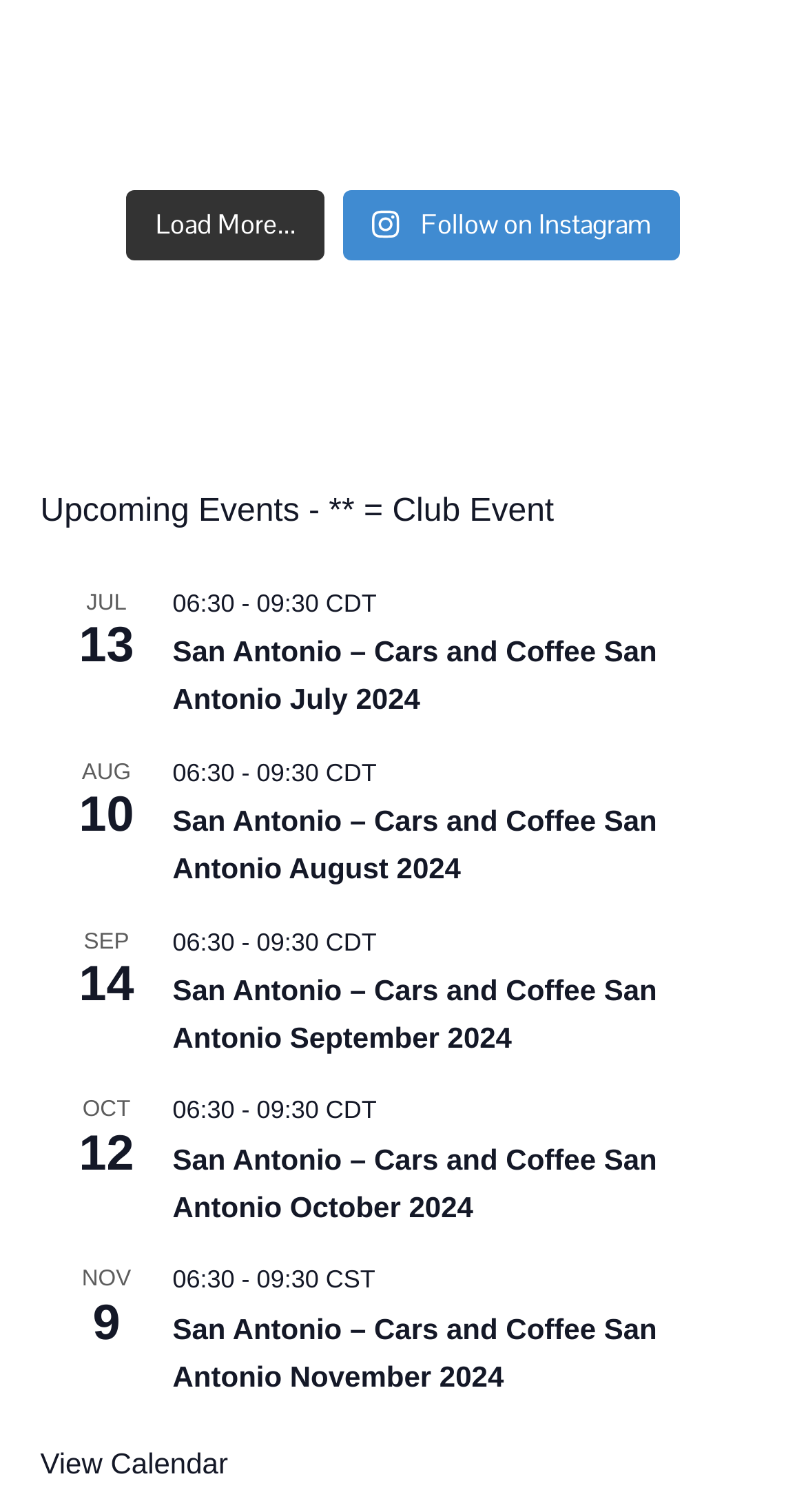Highlight the bounding box coordinates of the element that should be clicked to carry out the following instruction: "Follow on Instagram". The coordinates must be given as four float numbers ranging from 0 to 1, i.e., [left, top, right, bottom].

[0.427, 0.126, 0.842, 0.172]